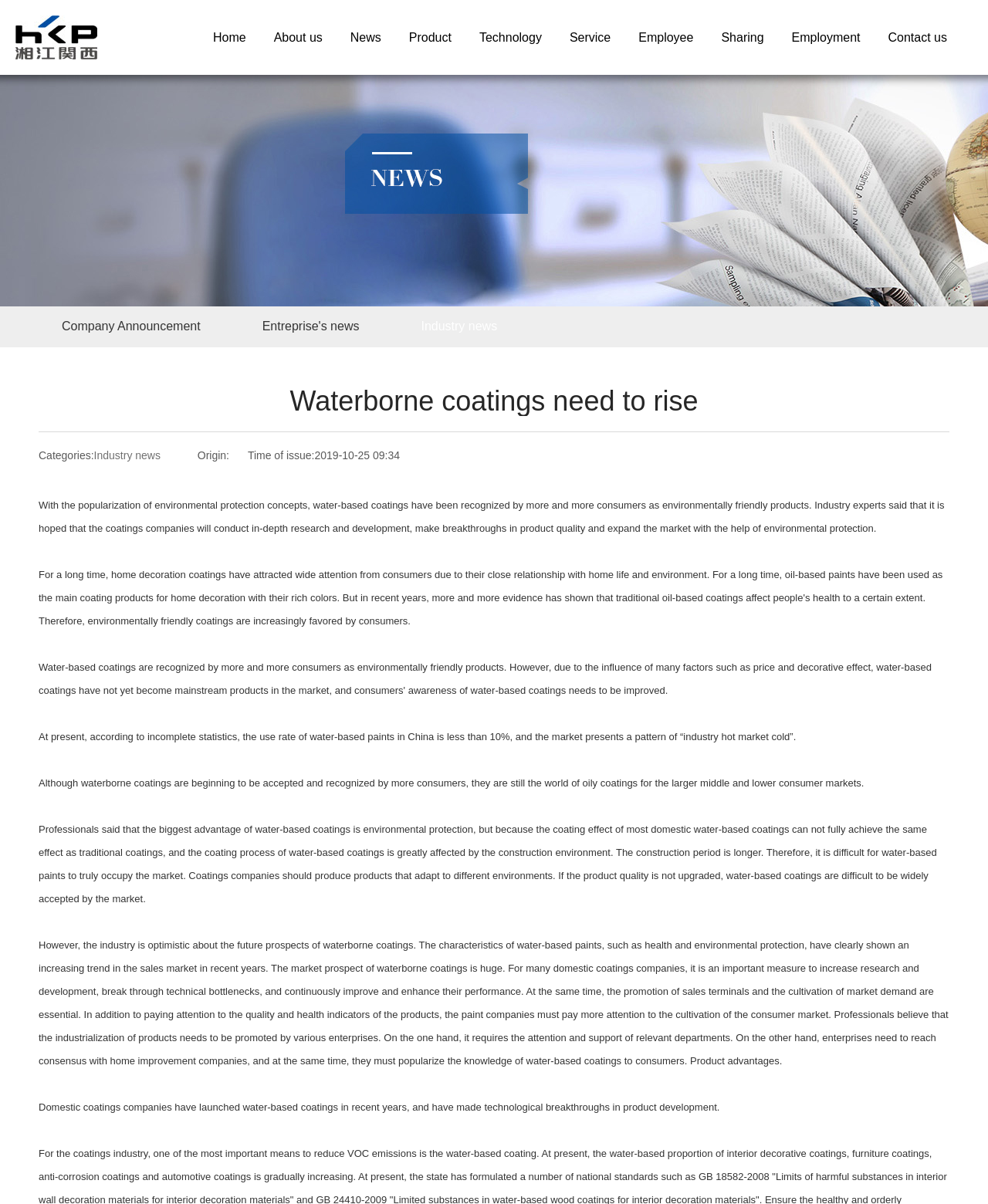Give a comprehensive overview of the webpage, including key elements.

The webpage is about waterborne coatings and their increasing popularity due to environmental protection concepts. At the top left, there is an image of HUNAN XIANGJIANG KANSAI PAINT CO., LTD. Below the image, there is a navigation menu with 10 links, including "Home", "About us", "News", "Product", "Technology", "Service", "Employee", "Sharing", "Employment", and "Contact us". These links are aligned horizontally and take up the entire width of the page.

On the left side of the page, there are three more links: "Company Announcement", "Entreprise's news", and "Industry news". These links are stacked vertically.

The main content of the page is a news article about waterborne coatings. The article has a heading "Waterborne coatings need to rise" and is divided into several paragraphs. The first paragraph explains how water-based coatings are recognized as environmentally friendly products. The following paragraphs discuss the current market situation of waterborne coatings in China, their advantages, and the challenges they face in occupying the market. The article also mentions the optimism of the industry about the future prospects of waterborne coatings and the need for coatings companies to increase research and development, break through technical bottlenecks, and promote sales terminals.

Throughout the article, there are several static text elements, including "Categories:", "Origin:", "Time of issue:", and "2019-10-25 09:34", which provide additional information about the article.